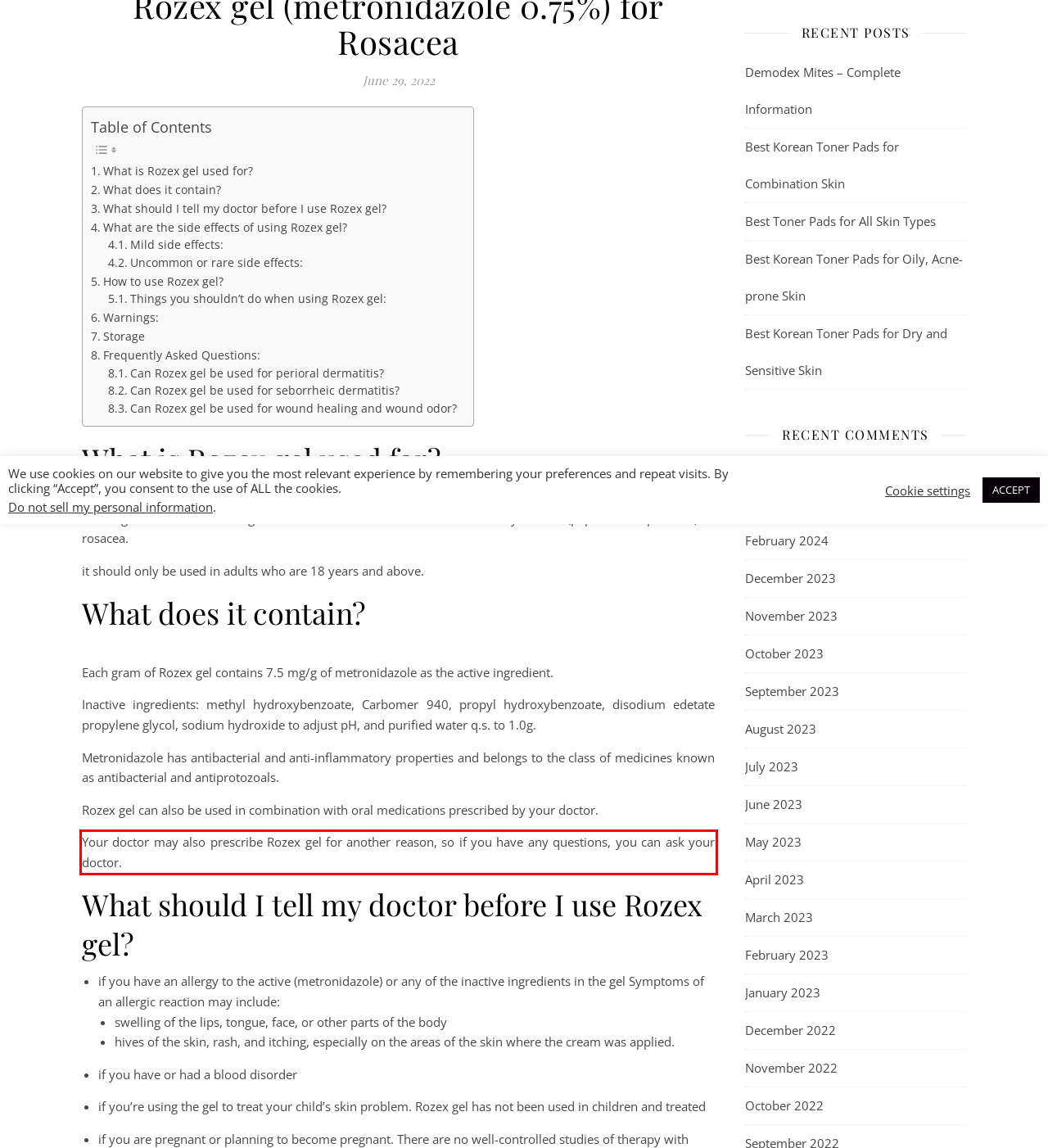You are provided with a screenshot of a webpage containing a red bounding box. Please extract the text enclosed by this red bounding box.

Your doctor may also prescribe Rozex gel for another reason, so if you have any questions, you can ask your doctor.